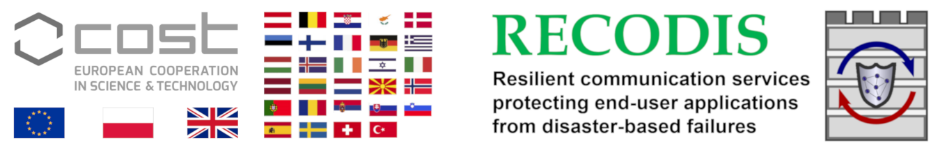Please reply to the following question using a single word or phrase: 
What does the graphical shield icon symbolize?

Protection and security